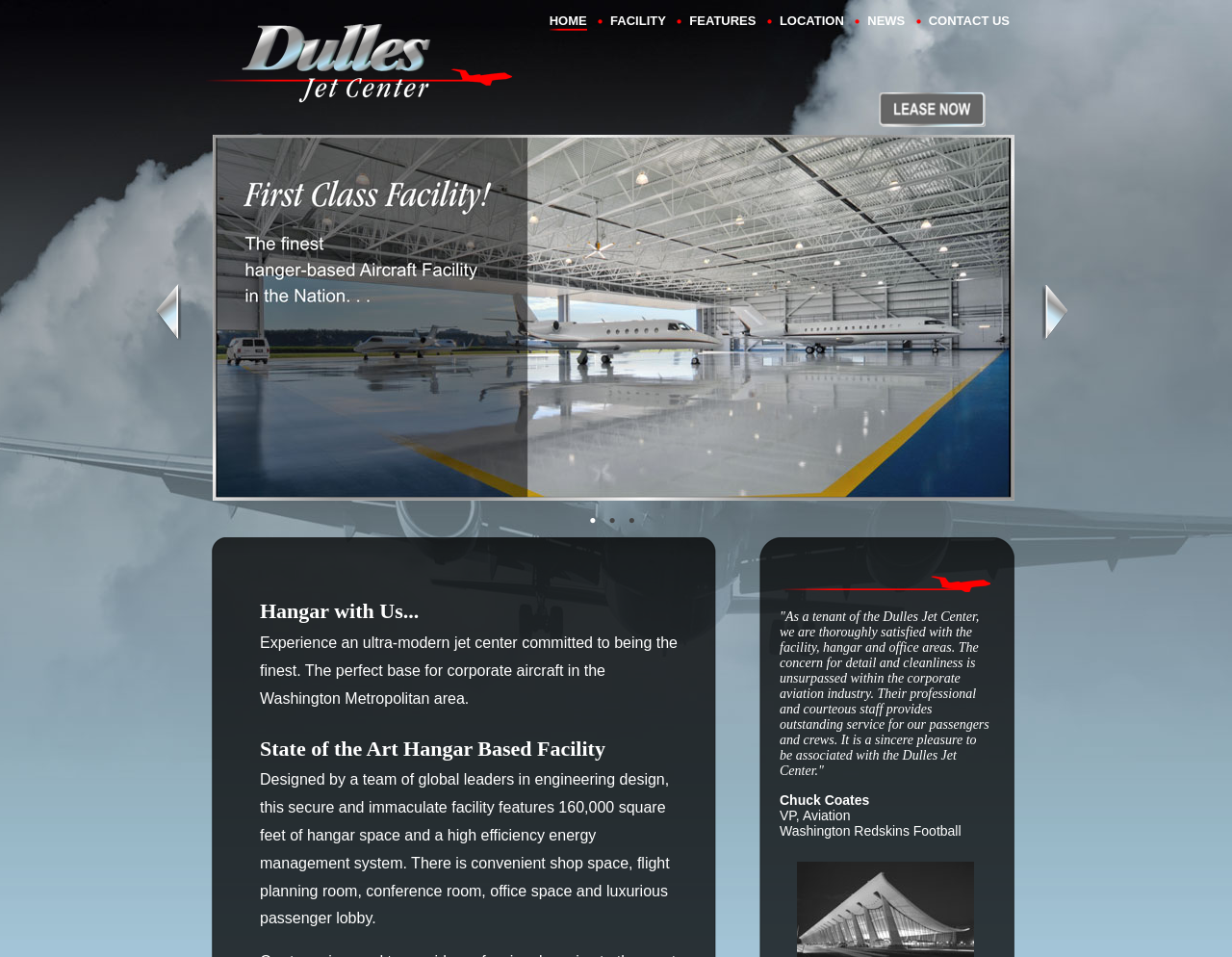Please provide the bounding box coordinates in the format (top-left x, top-left y, bottom-right x, bottom-right y). Remember, all values are floating point numbers between 0 and 1. What is the bounding box coordinate of the region described as: alt="Dulles Jet Center"

[0.163, 0.095, 0.417, 0.112]